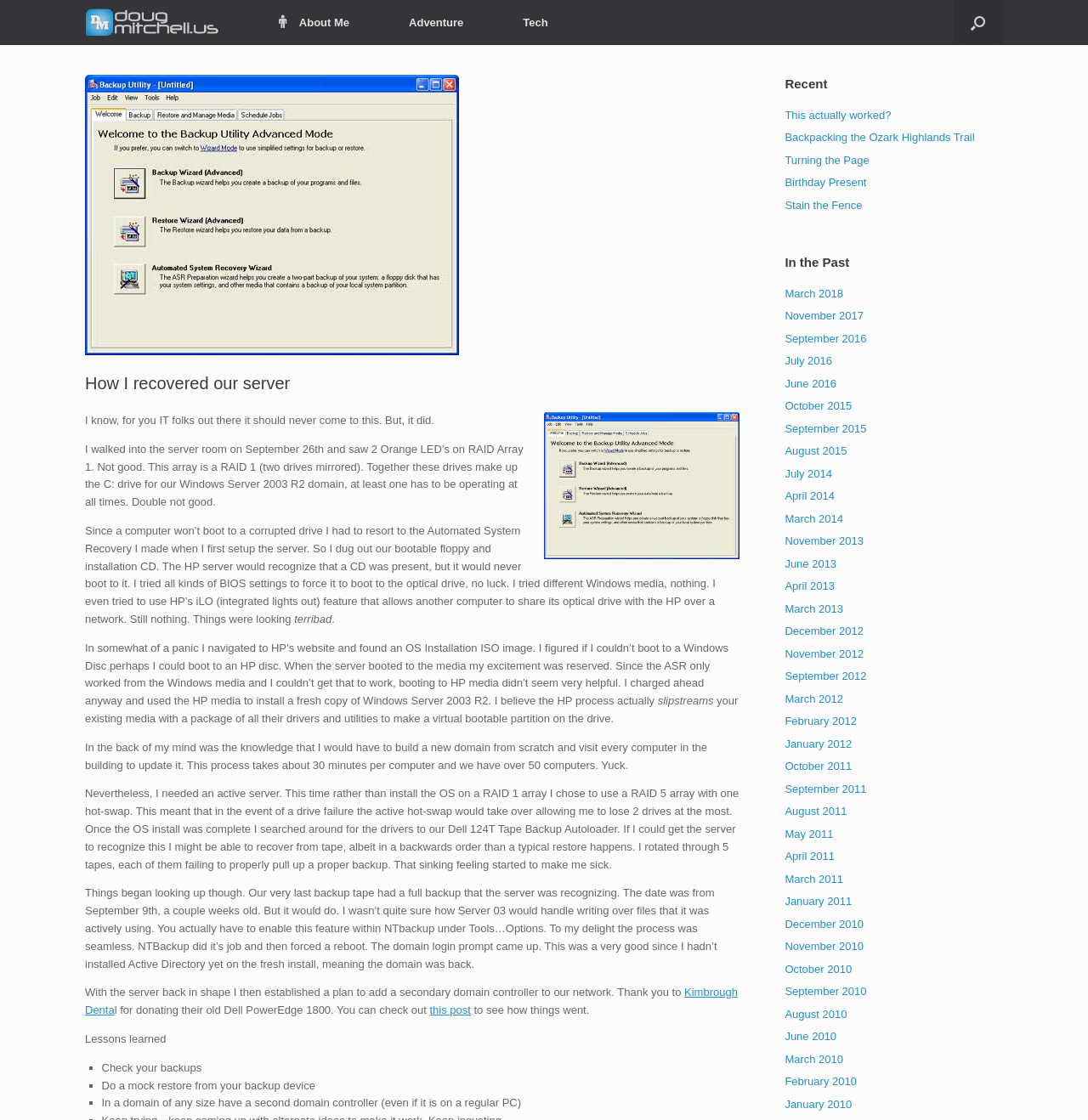From the webpage screenshot, predict the bounding box of the UI element that matches this description: "Adventure".

[0.348, 0.0, 0.453, 0.04]